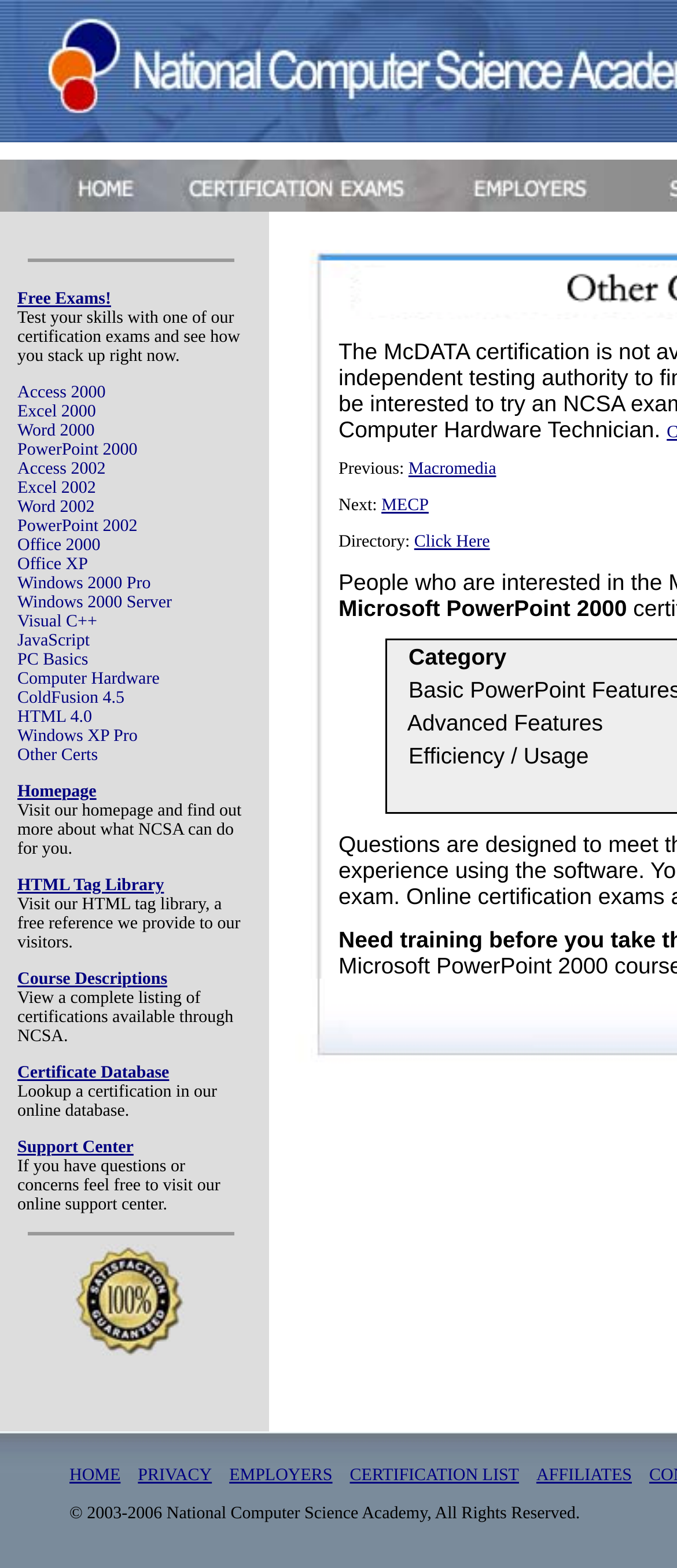Utilize the details in the image to thoroughly answer the following question: What is the purpose of the Support Center?

The question is asking about the purpose of the Support Center. By analyzing the webpage, I found that the Support Center is described as 'If you have questions or concerns feel free to visit our online support center', indicating that it is a resource for users to visit when they have questions or concerns.